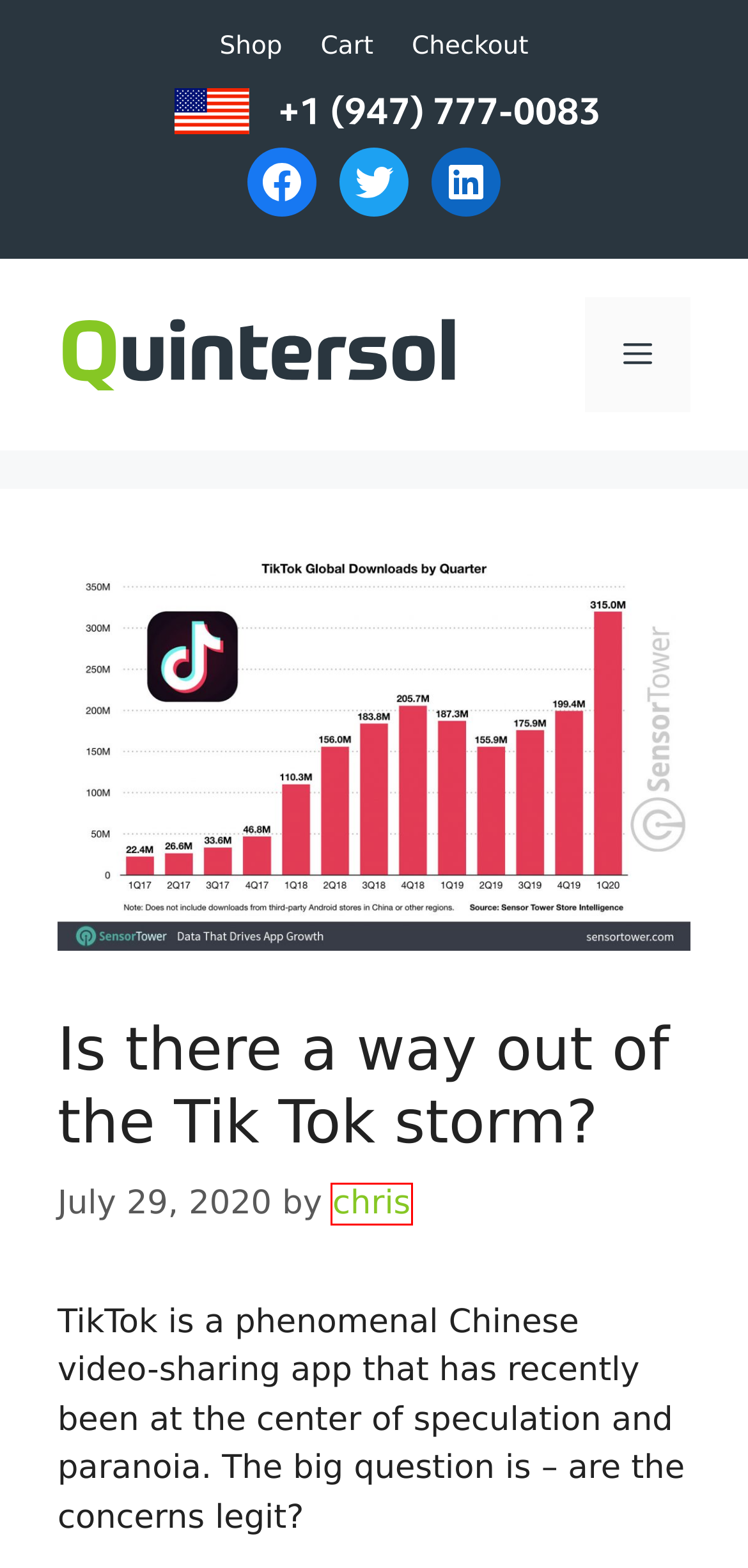Assess the screenshot of a webpage with a red bounding box and determine which webpage description most accurately matches the new page after clicking the element within the red box. Here are the options:
A. Quintersol – Ultimate Interactive Solutions
B. Logo design – Quintersol
C. chris – Quintersol
D. Web Design – Quintersol
E. web hosting – Quintersol
F. Shop – Quintersol
G. Quintersol Partnerships – Quintersol
H. Cart – Quintersol

C